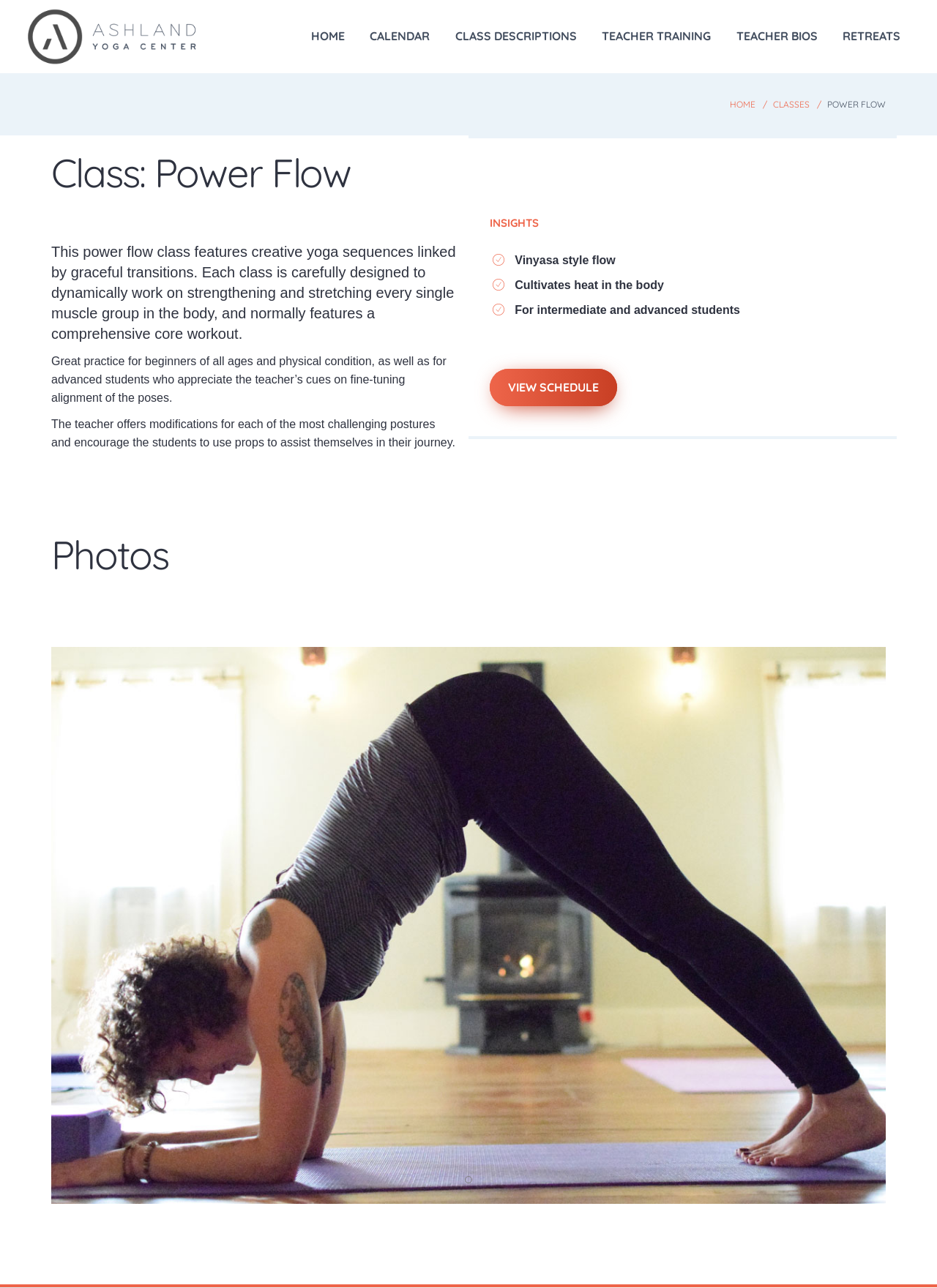Look at the image and write a detailed answer to the question: 
What can be done on the webpage?

The webpage provides a link to 'VIEW SCHEDULE', indicating that users can view the schedule of Power Flow classes on the webpage.